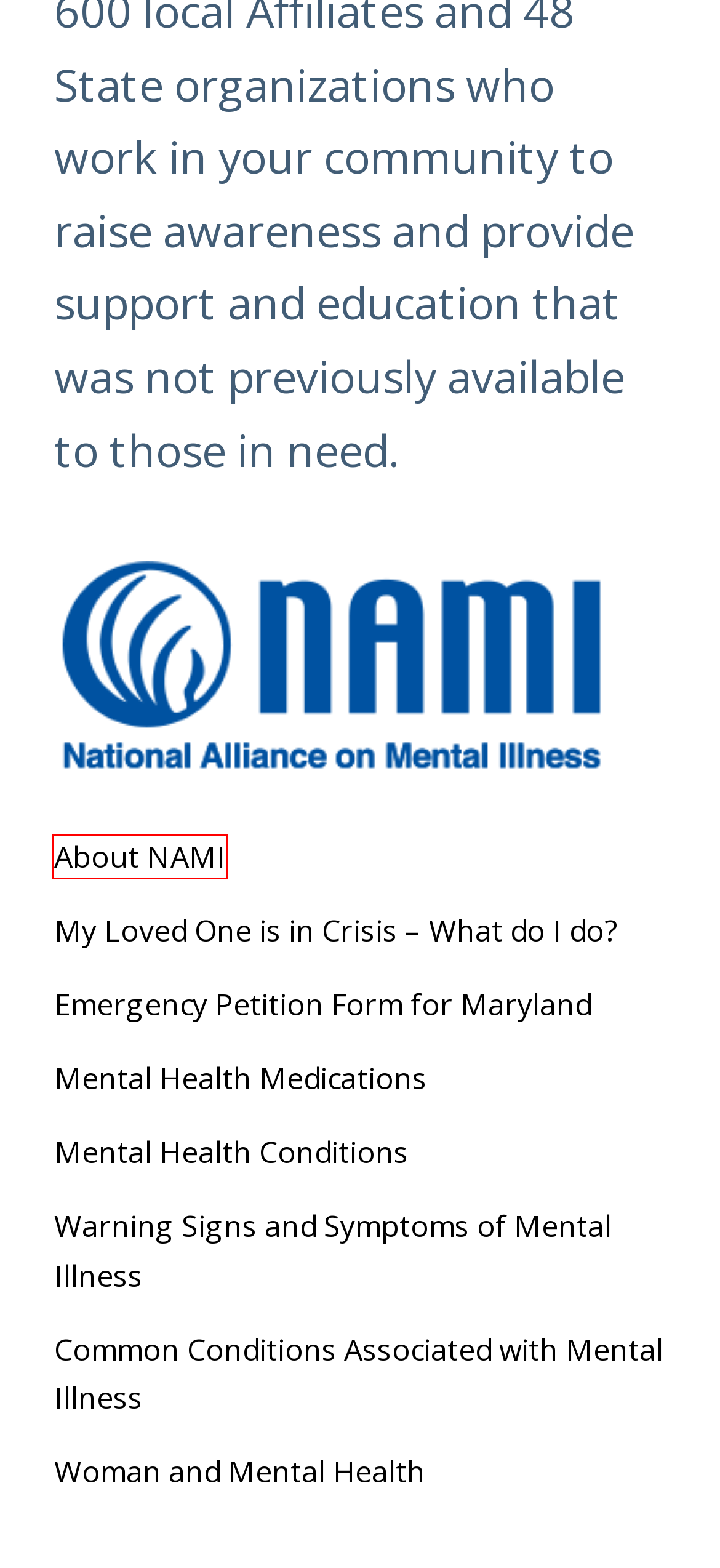Analyze the screenshot of a webpage that features a red rectangle bounding box. Pick the webpage description that best matches the new webpage you would see after clicking on the element within the red bounding box. Here are the candidates:
A. Contact Us - LSBH Therapy
B. Emergency Petition Form for Maryland - LSBH Therapy
C. About NAMI - LSBH Therapy
D. Home - CARF International
E. New Patient Inquiry - LSBH Therapy
F. Welcome to the MGH Center for Women’s Mental Health - MGH Center for Women's Mental Health
G. Patient Portal - LSBH Therapy
H. Telehealth - LSBH Therapy

C